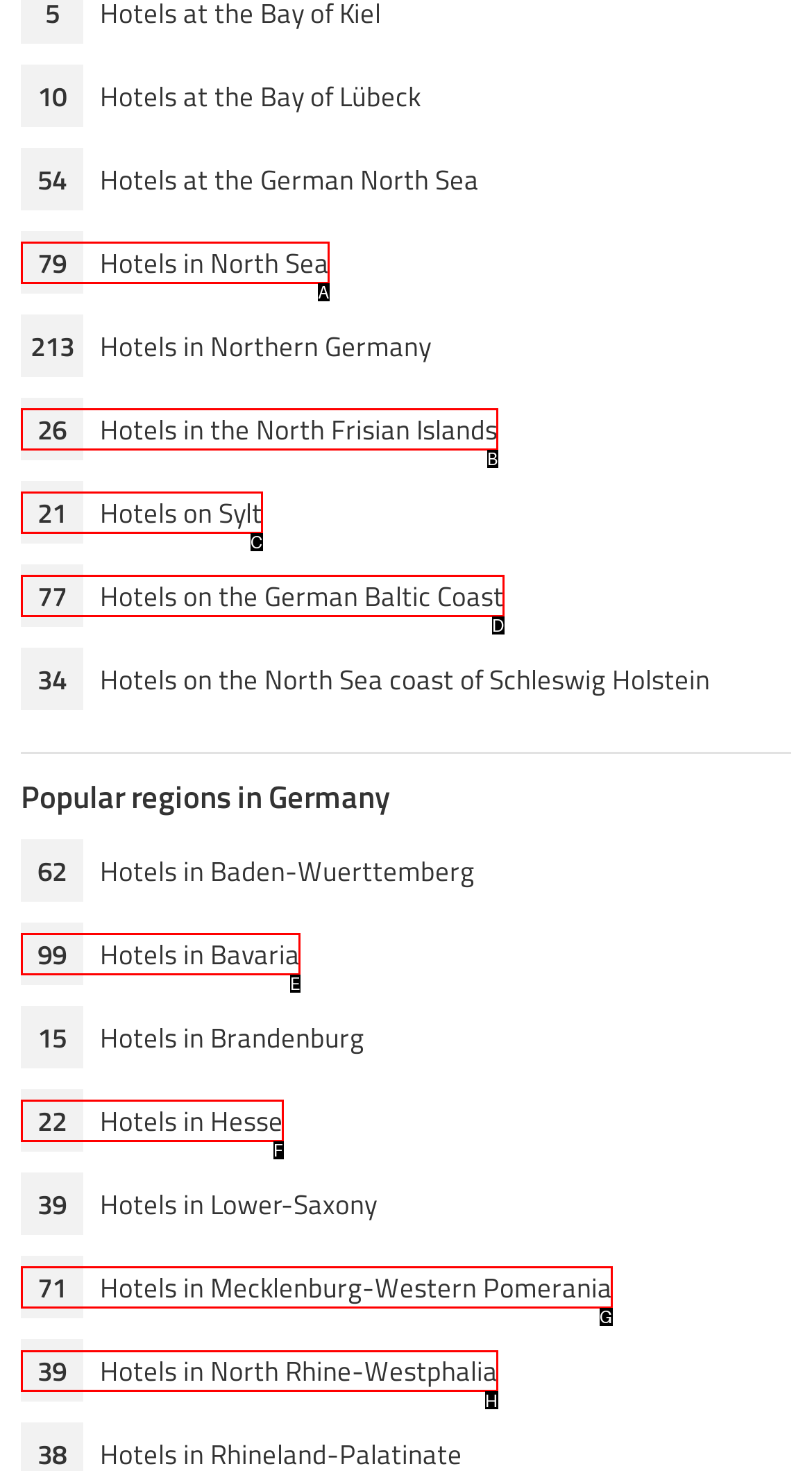Tell me which one HTML element I should click to complete this task: Discover hotels in North Rhine-Westphalia Answer with the option's letter from the given choices directly.

H